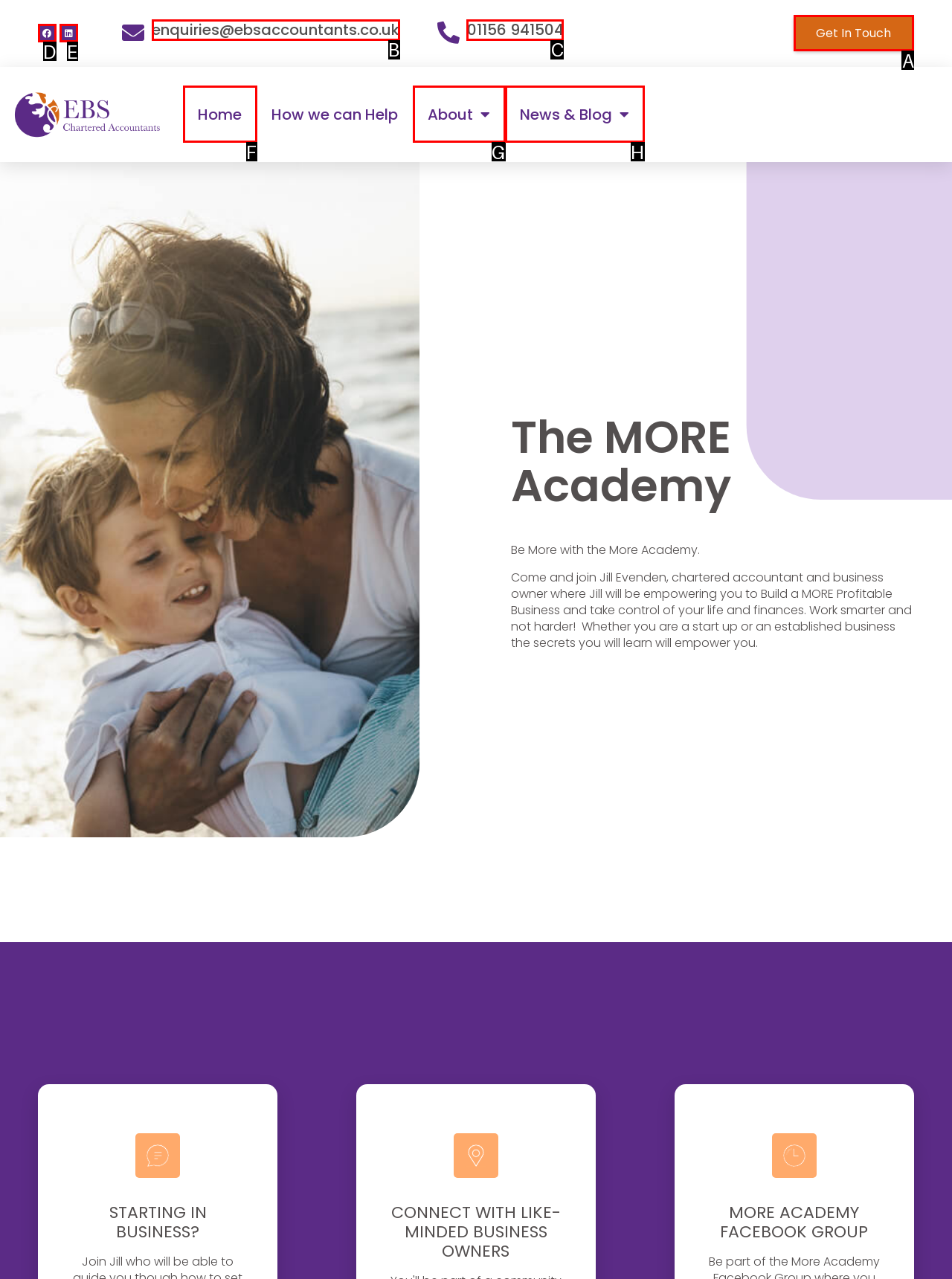Indicate the HTML element to be clicked to accomplish this task: Get in touch with the academy Respond using the letter of the correct option.

A